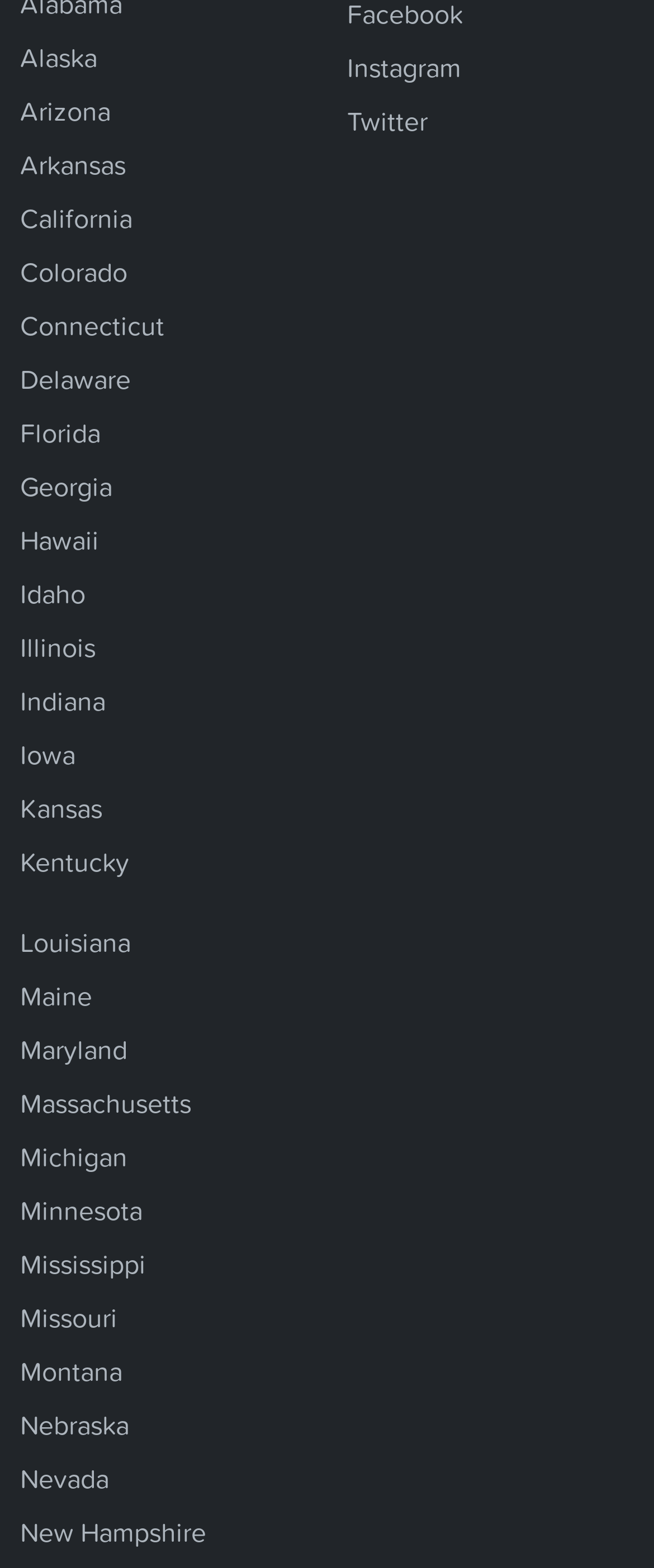Answer this question using a single word or a brief phrase:
What social media platform is located at the top right corner?

Instagram